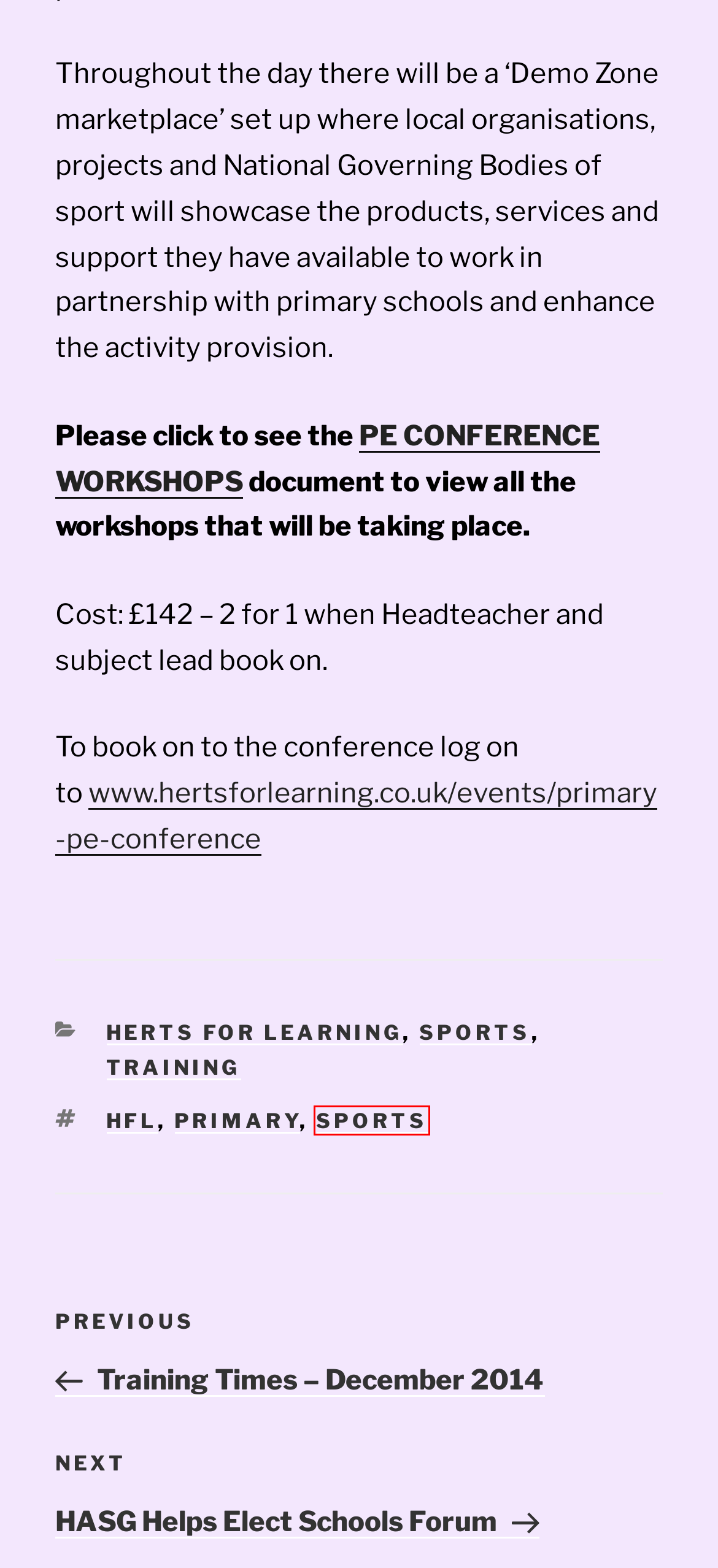Given a webpage screenshot featuring a red rectangle around a UI element, please determine the best description for the new webpage that appears after the element within the bounding box is clicked. The options are:
A. dave, Author at Hertfordshire School Governors
B. Training Times - December 2014 - Hertfordshire School Governors
C. primary Archives - Hertfordshire School Governors
D. By Governors for Governors - Hertfordshire School Governors
E. sports Archives - Hertfordshire School Governors
F. hfl Archives - Hertfordshire School Governors
G. Herts for Learning Archives - Hertfordshire School Governors
H. Sports Archives - Hertfordshire School Governors

E